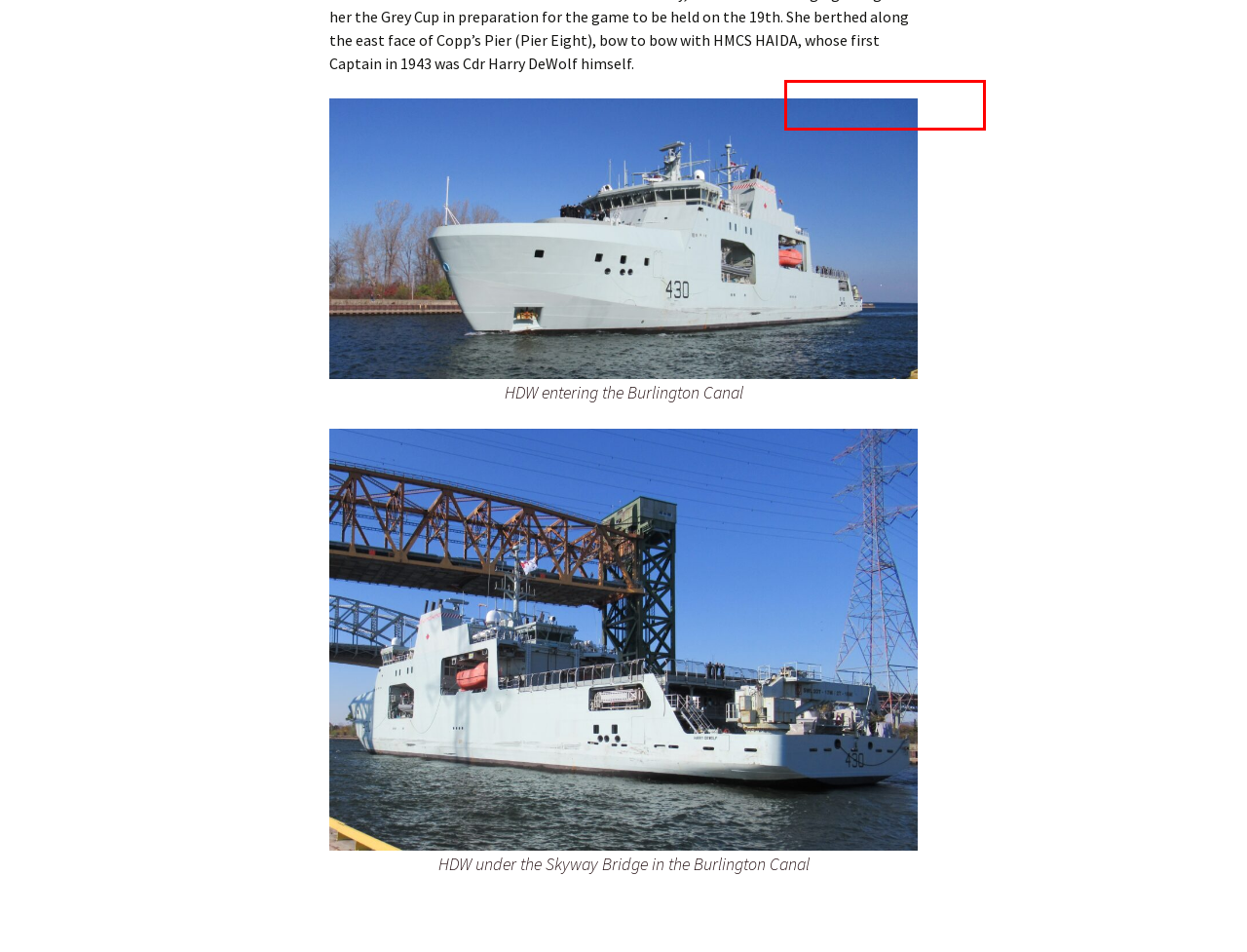Please examine the screenshot provided, which contains a red bounding box around a UI element. Select the webpage description that most accurately describes the new page displayed after clicking the highlighted element. Here are the candidates:
A. Halton Naval Veterans - Hamilton Naval Association
B. USS PROWESS AM-280 - Hamilton Naval Association
C. Christenings - Hamilton Naval Association
D. The House of Refuge - Hamilton Naval Association
E. USS SLATER - Hamilton Naval Association
F. HMCS OJIBWA - Hamilton Naval Association
G. INS TARANGINI - Hamilton Naval Association
H. HMCS SCATARI AKS 514 - Hamilton Naval Association

C